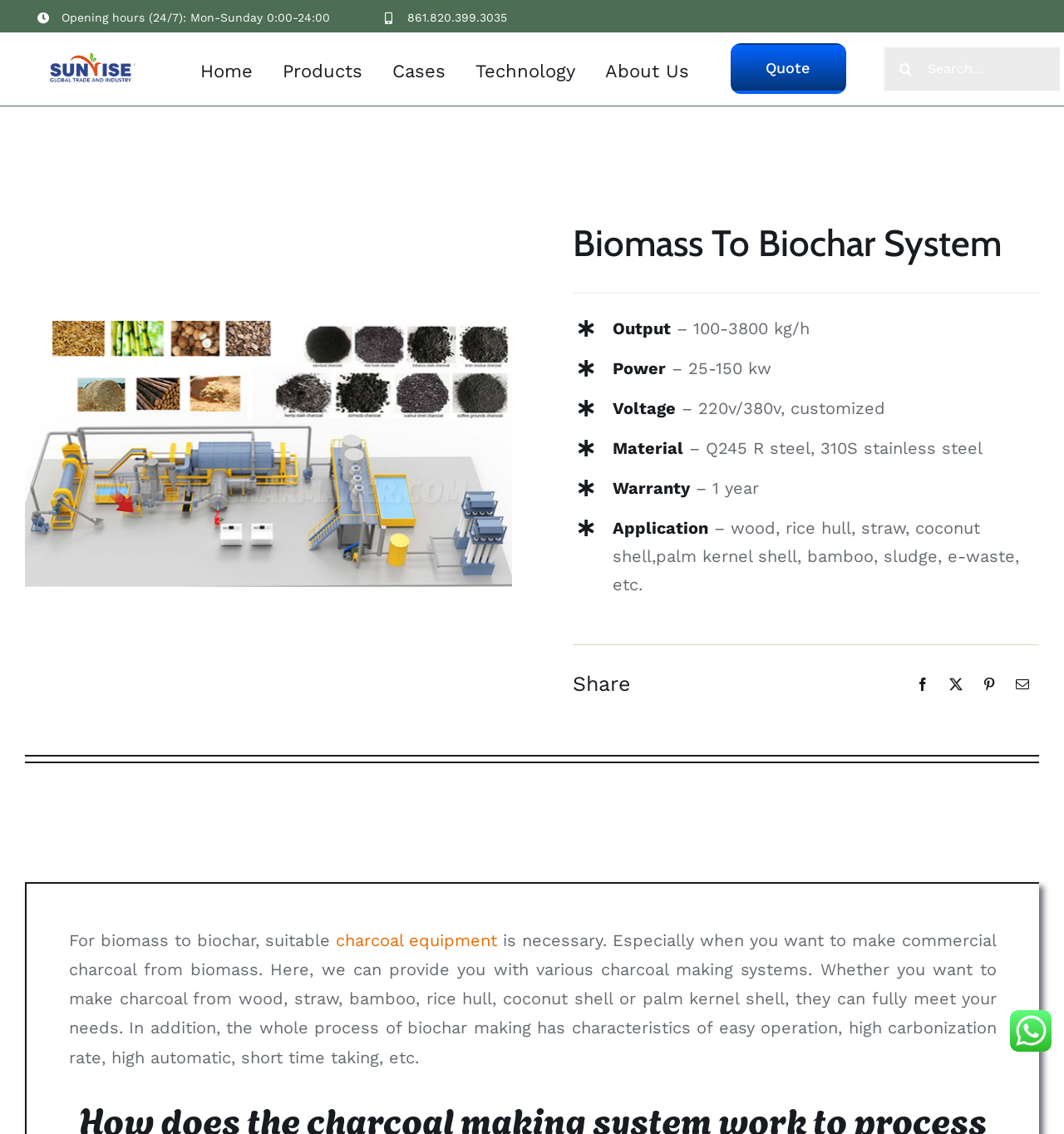What is the material of the biochar system?
Using the image as a reference, answer the question with a short word or phrase.

Q245 R steel, 310S stainless steel